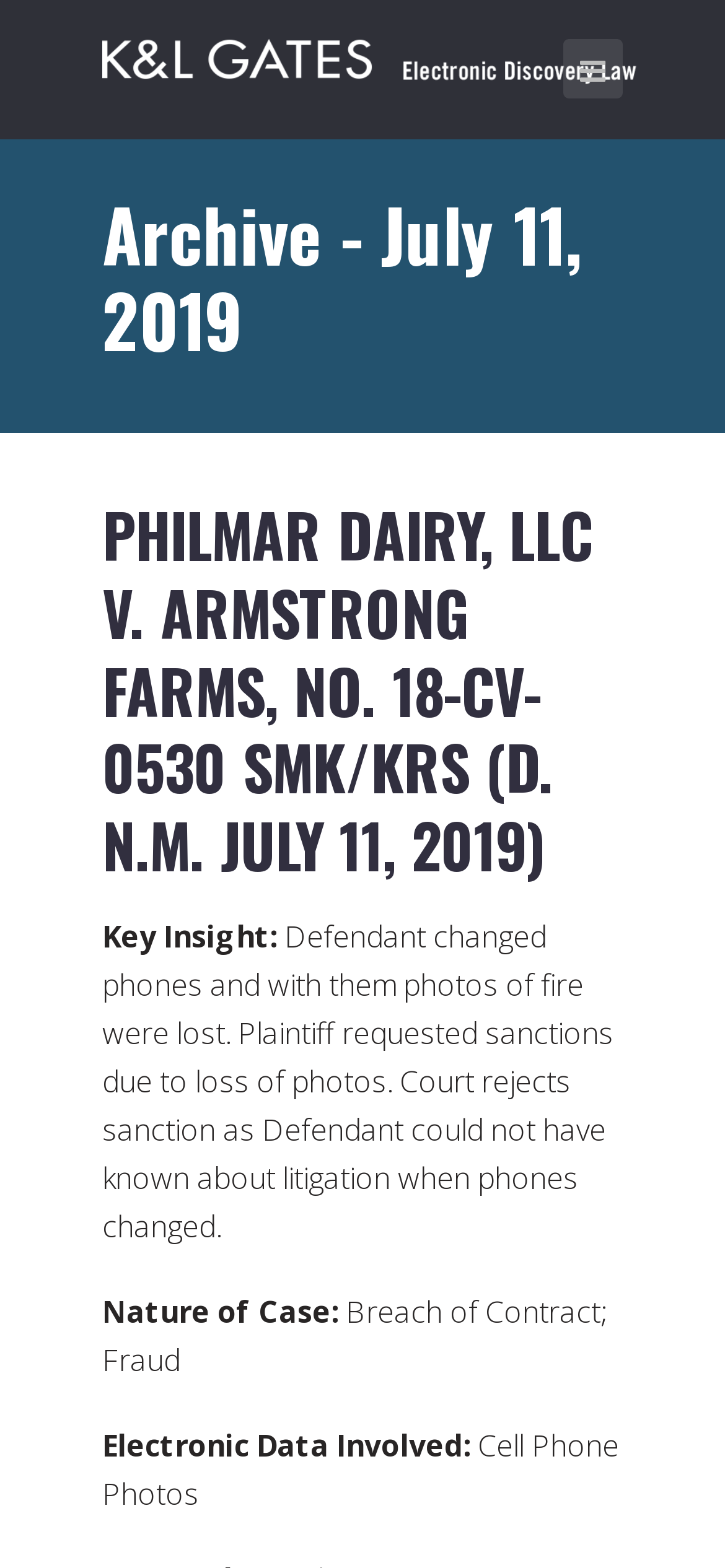Identify the bounding box coordinates for the UI element described as follows: title="Electronic Discovery Law". Use the format (top-left x, top-left y, bottom-right x, bottom-right y) and ensure all values are floating point numbers between 0 and 1.

[0.141, 0.012, 0.885, 0.055]